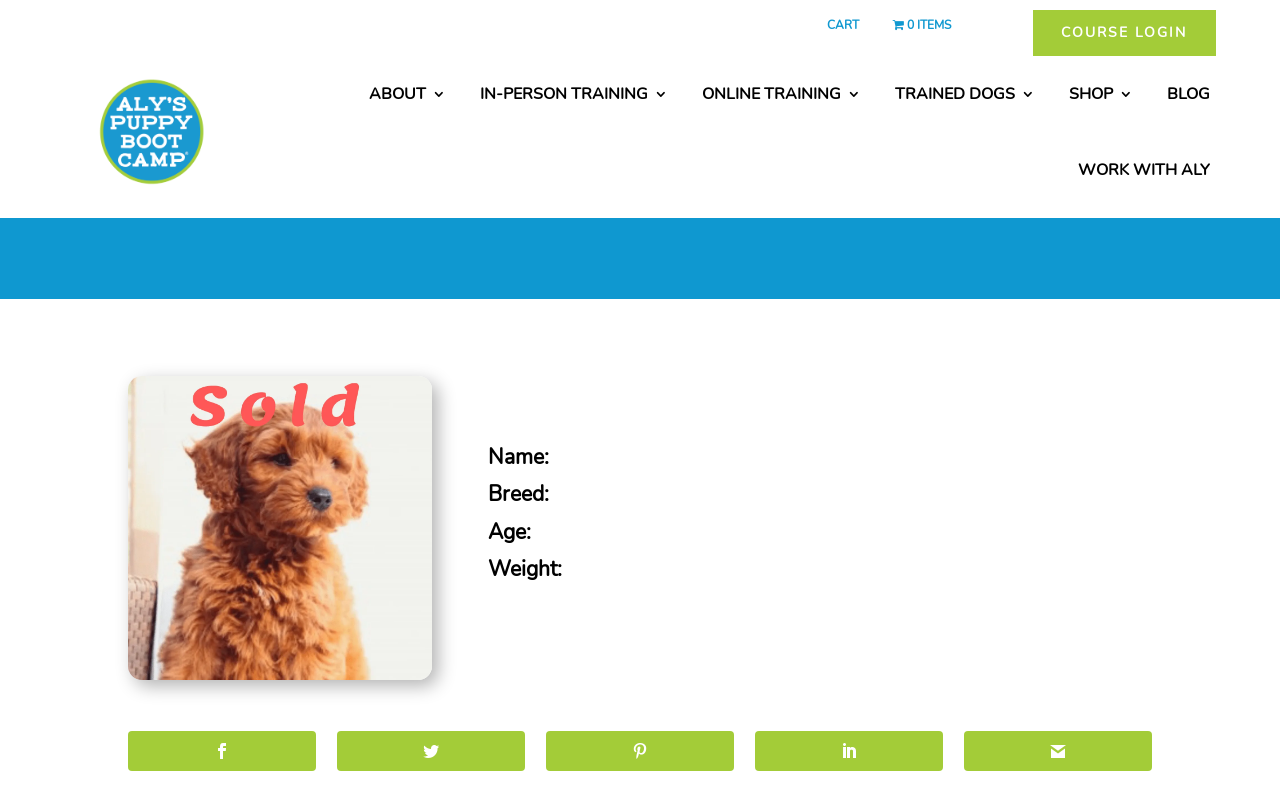Bounding box coordinates are given in the format (top-left x, top-left y, bottom-right x, bottom-right y). All values should be floating point numbers between 0 and 1. Provide the bounding box coordinate for the UI element described as: In-Person Training

[0.375, 0.07, 0.522, 0.164]